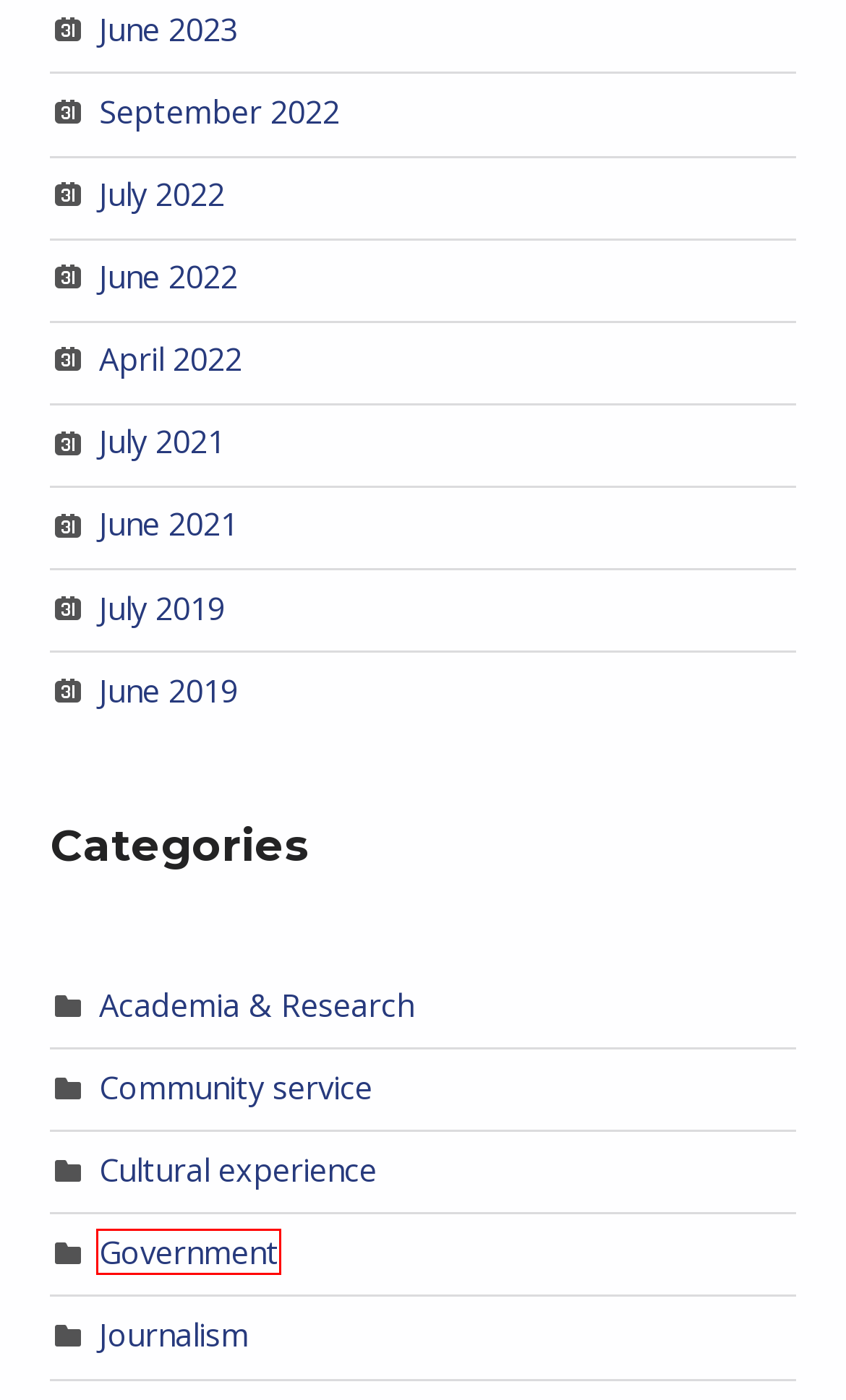Please examine the screenshot provided, which contains a red bounding box around a UI element. Select the webpage description that most accurately describes the new page displayed after clicking the highlighted element. Here are the candidates:
A. April 2022 – Journalism, Technology & Democracy
B. Government – Journalism, Technology & Democracy
C. Community service – Journalism, Technology & Democracy
D. June 2023 – Journalism, Technology & Democracy
E. July 2019 – Journalism, Technology & Democracy
F. Cultural experience – Journalism, Technology & Democracy
G. Journalism – Journalism, Technology & Democracy
H. September 2022 – Journalism, Technology & Democracy

B